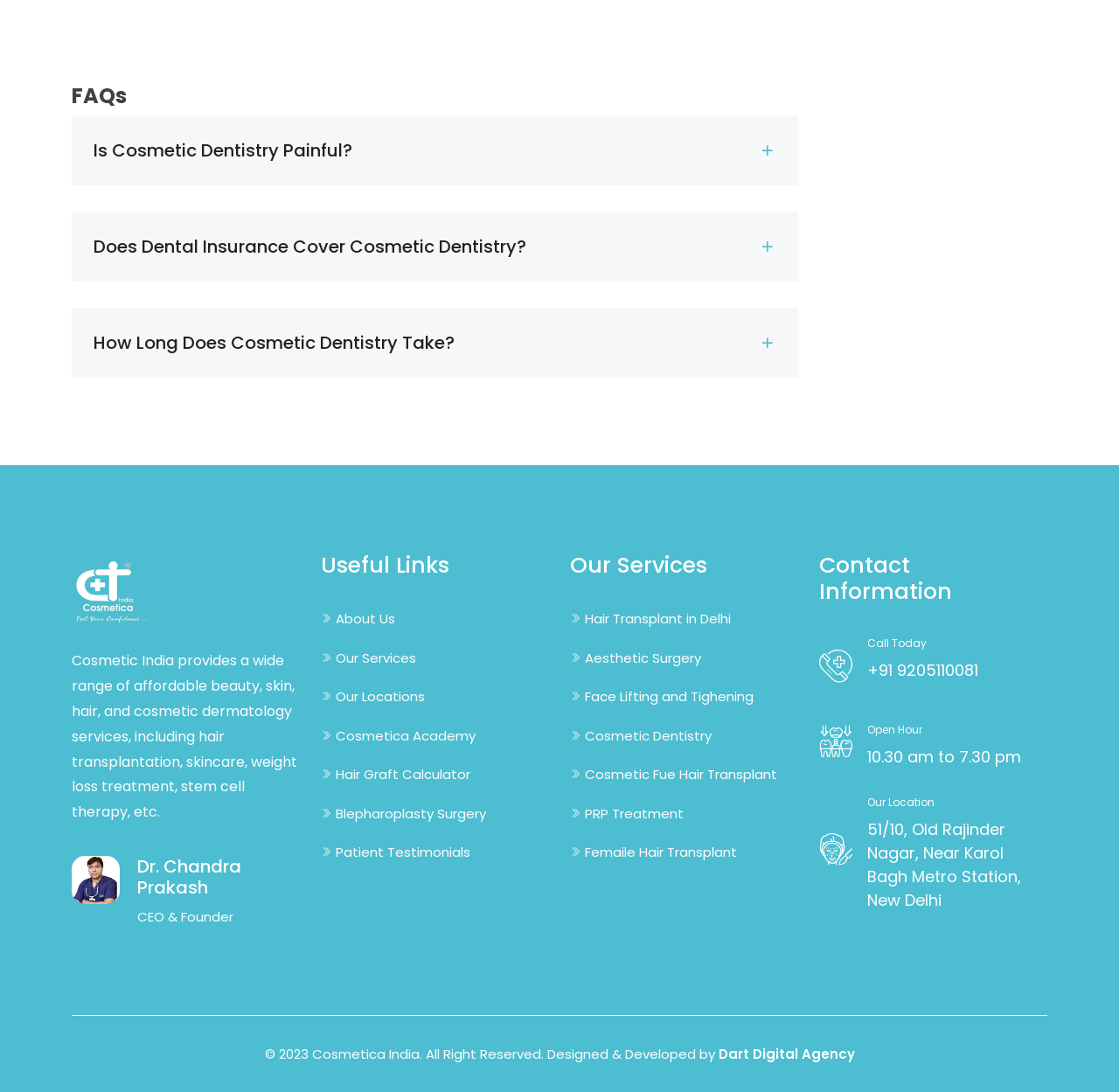Give a one-word or short phrase answer to the question: 
What is the phone number to call for Cosmetica India?

+91 9205110081